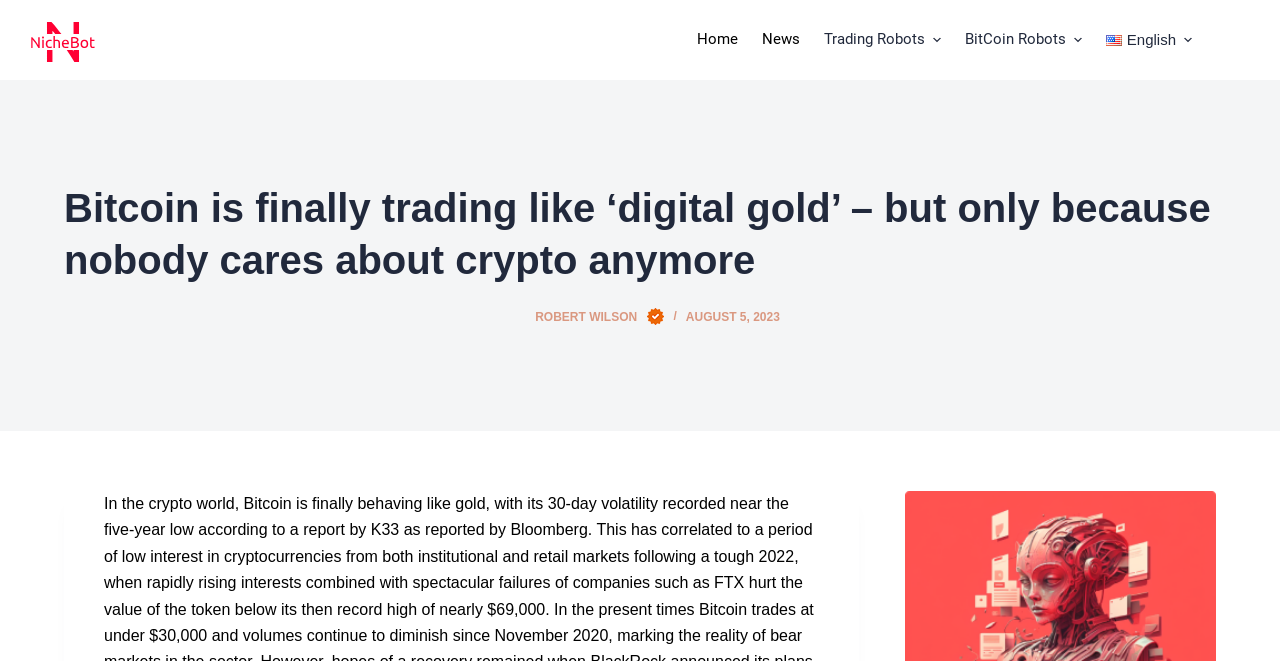Please mark the bounding box coordinates of the area that should be clicked to carry out the instruction: "Click on 'BitCoin Robots'".

[0.754, 0.0, 0.864, 0.121]